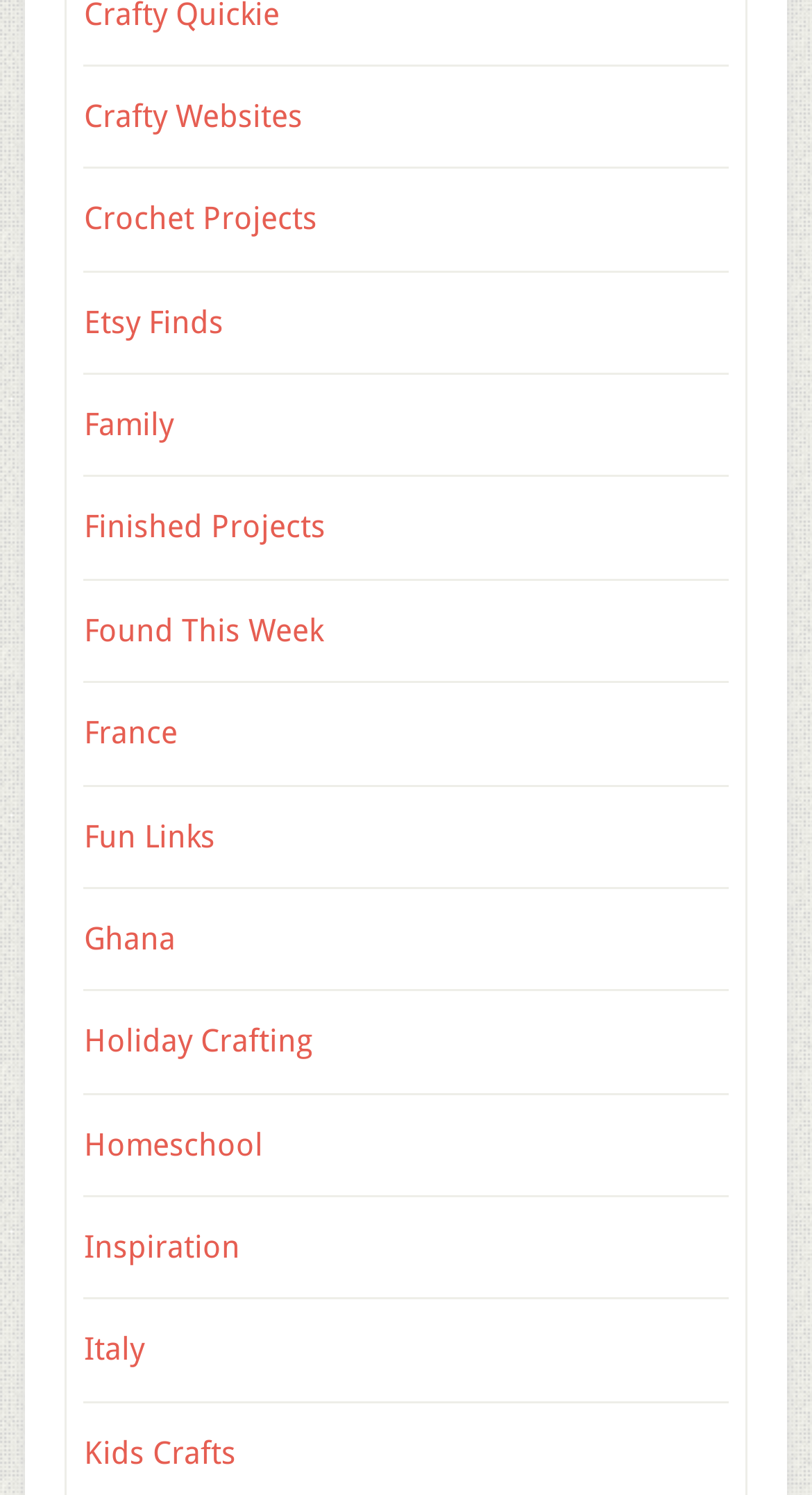What is the first link on the webpage?
From the image, respond using a single word or phrase.

Crafty Websites